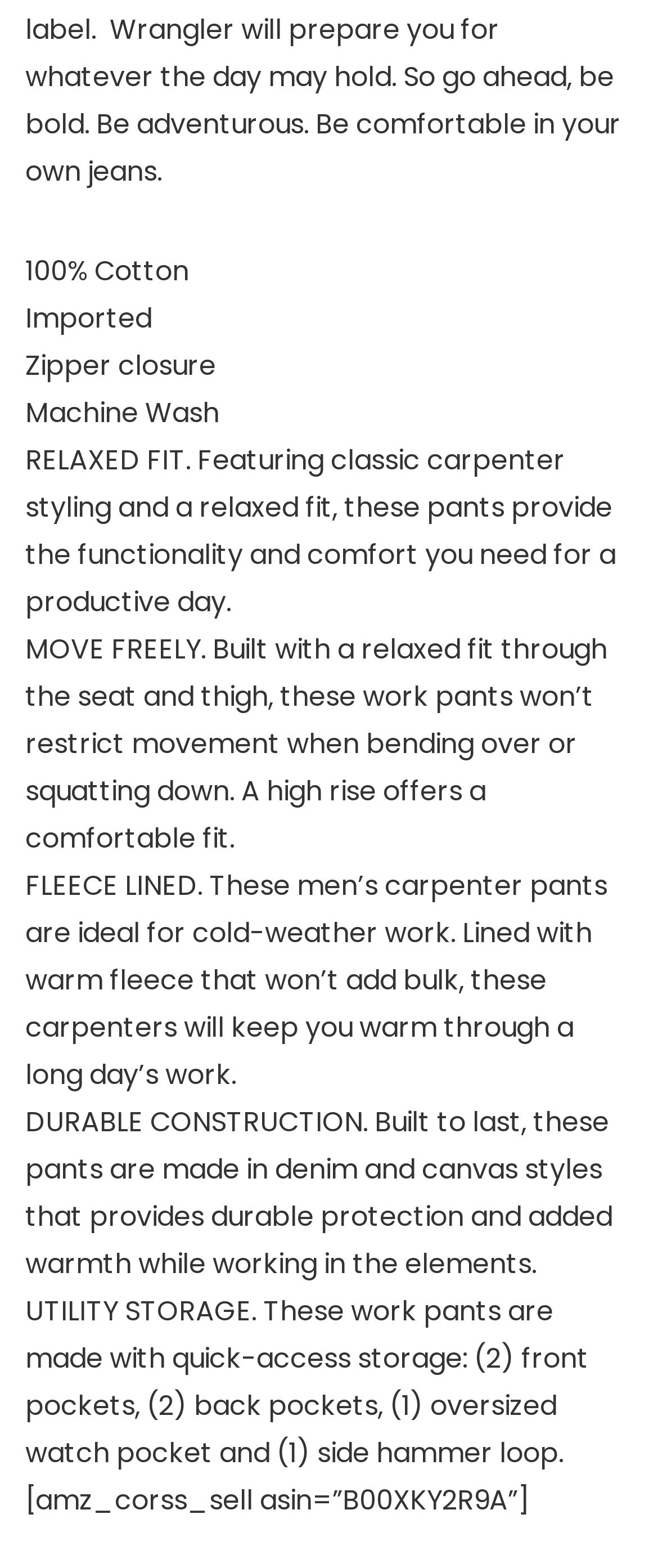Locate the bounding box of the user interface element based on this description: "alt="Match Men’s Wild Cargo Pants"".

[0.547, 0.335, 0.901, 0.496]